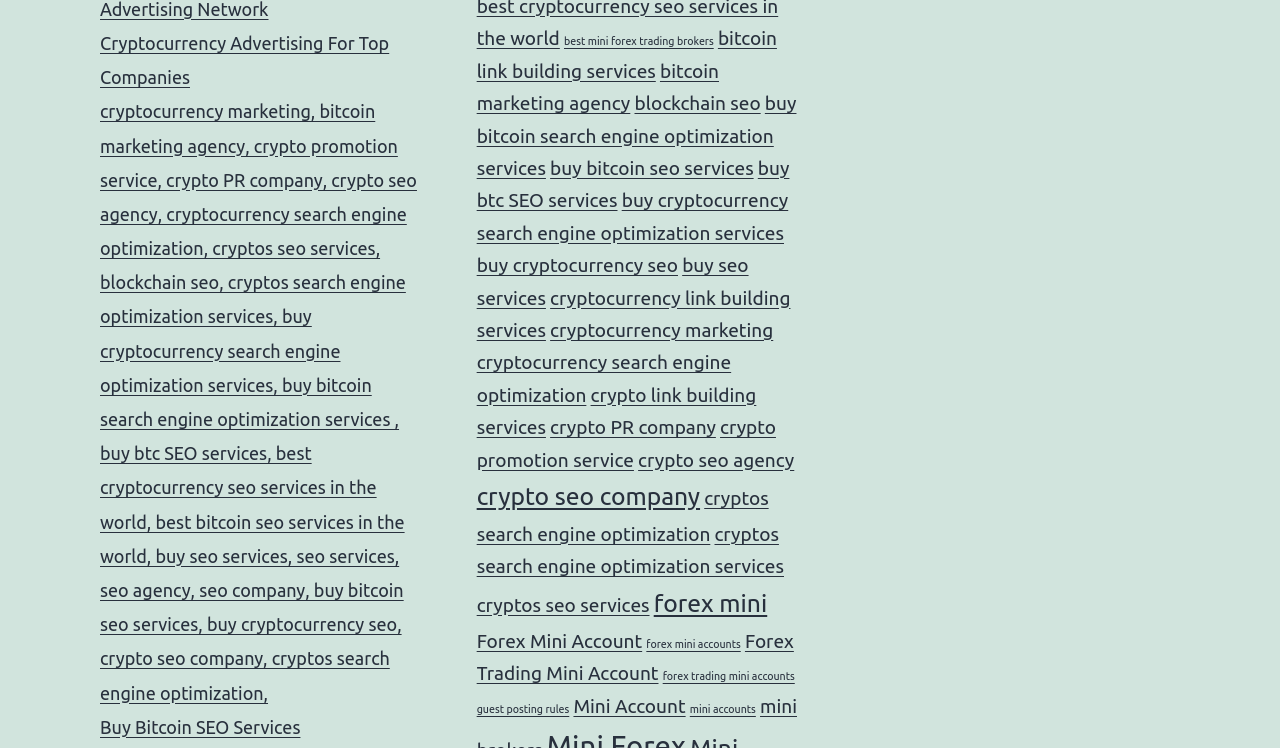Bounding box coordinates are specified in the format (top-left x, top-left y, bottom-right x, bottom-right y). All values are floating point numbers bounded between 0 and 1. Please provide the bounding box coordinate of the region this sentence describes: forex mini accounts

[0.505, 0.853, 0.579, 0.869]